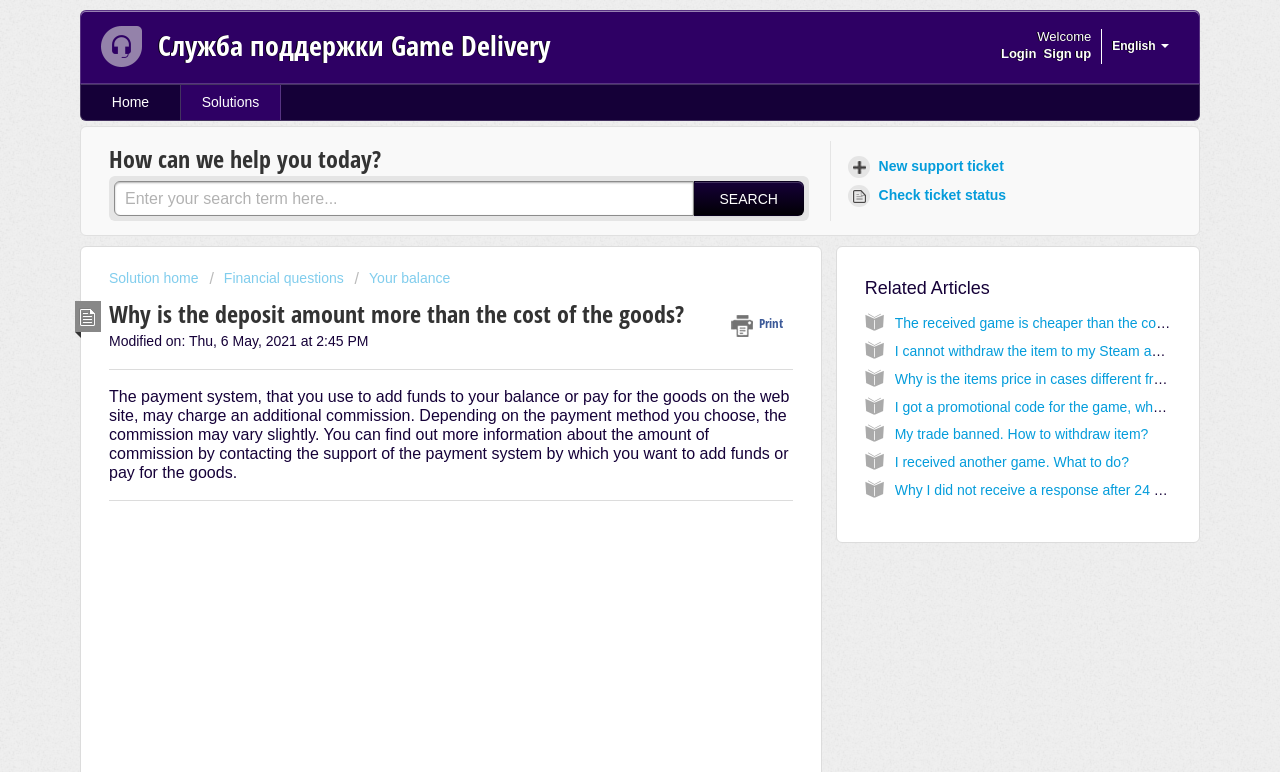Locate the bounding box coordinates of the area to click to fulfill this instruction: "Check the status of your ticket". The bounding box should be presented as four float numbers between 0 and 1, in the order [left, top, right, bottom].

[0.661, 0.235, 0.792, 0.272]